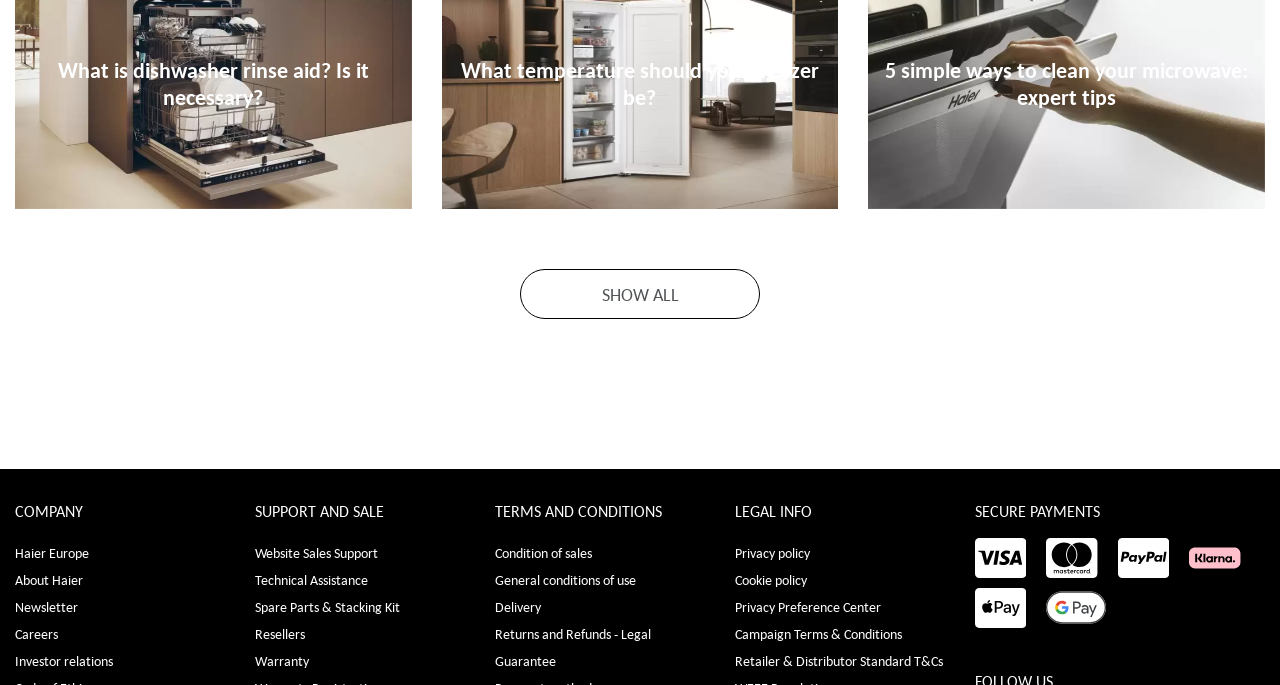Locate the bounding box coordinates of the area where you should click to accomplish the instruction: "View privacy policy".

[0.574, 0.794, 0.633, 0.82]